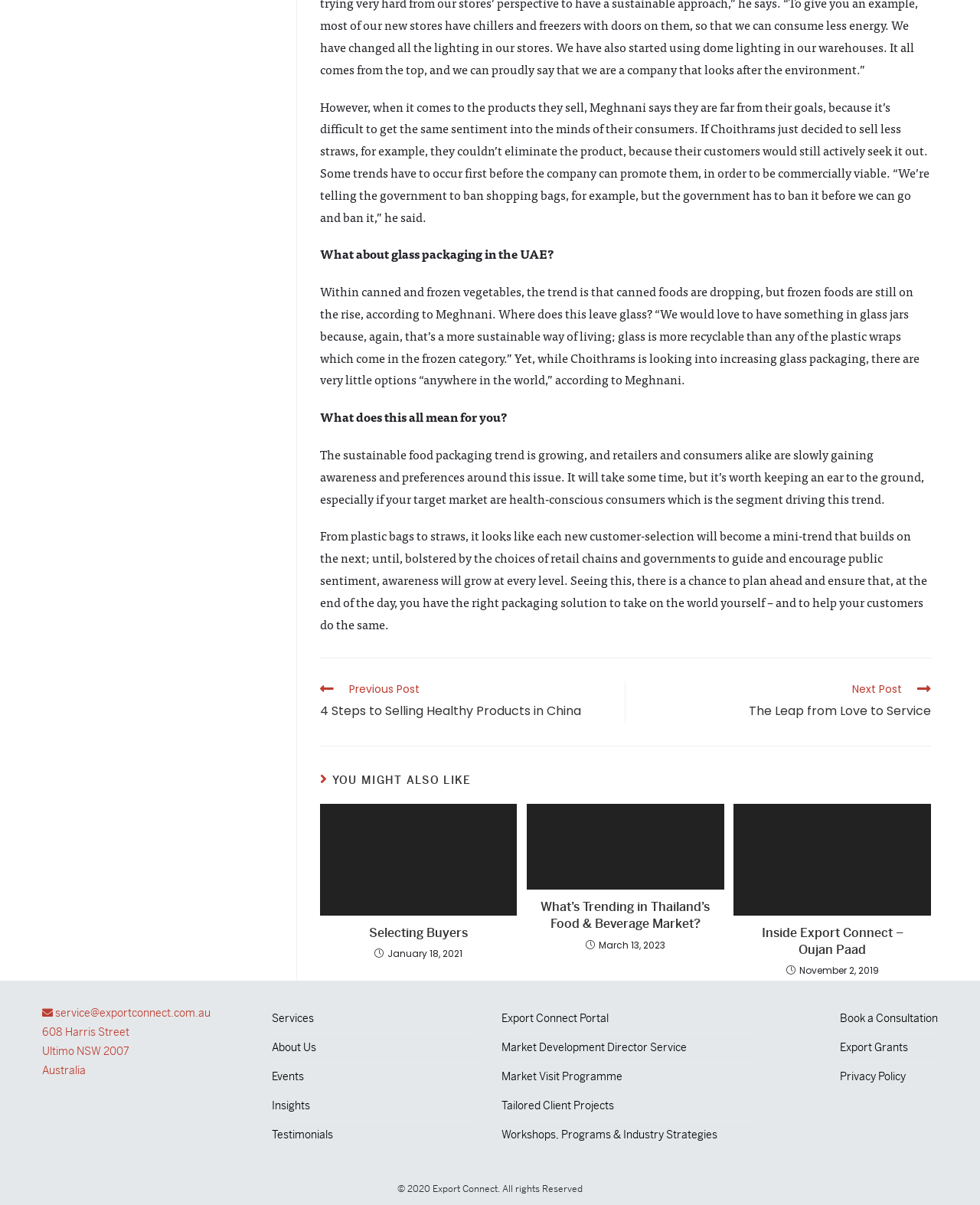Determine the bounding box coordinates of the area to click in order to meet this instruction: "Book a Consultation".

[0.857, 0.839, 0.957, 0.85]